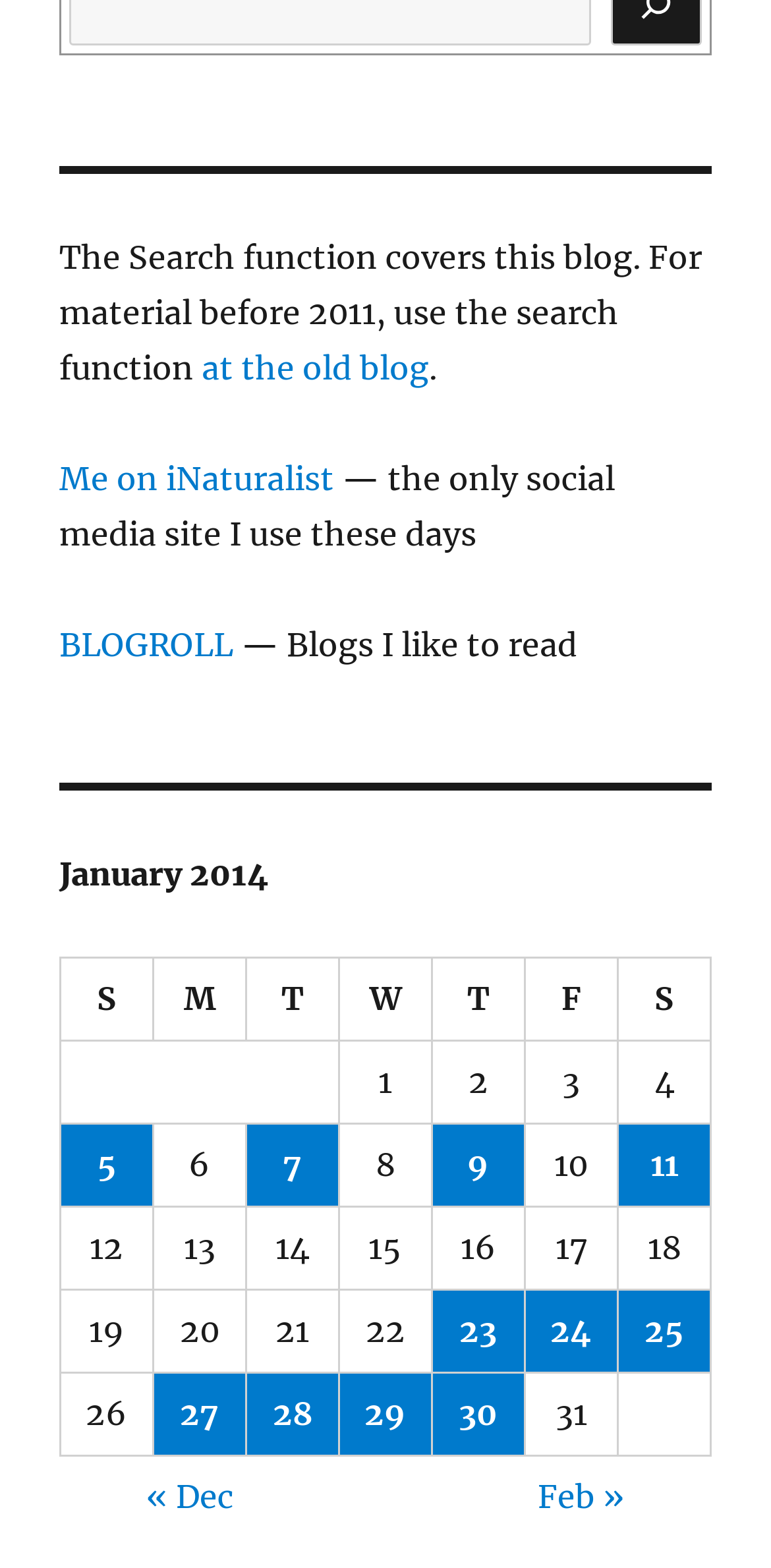Determine the bounding box coordinates for the clickable element required to fulfill the instruction: "view the blogroll". Provide the coordinates as four float numbers between 0 and 1, i.e., [left, top, right, bottom].

[0.077, 0.398, 0.303, 0.424]